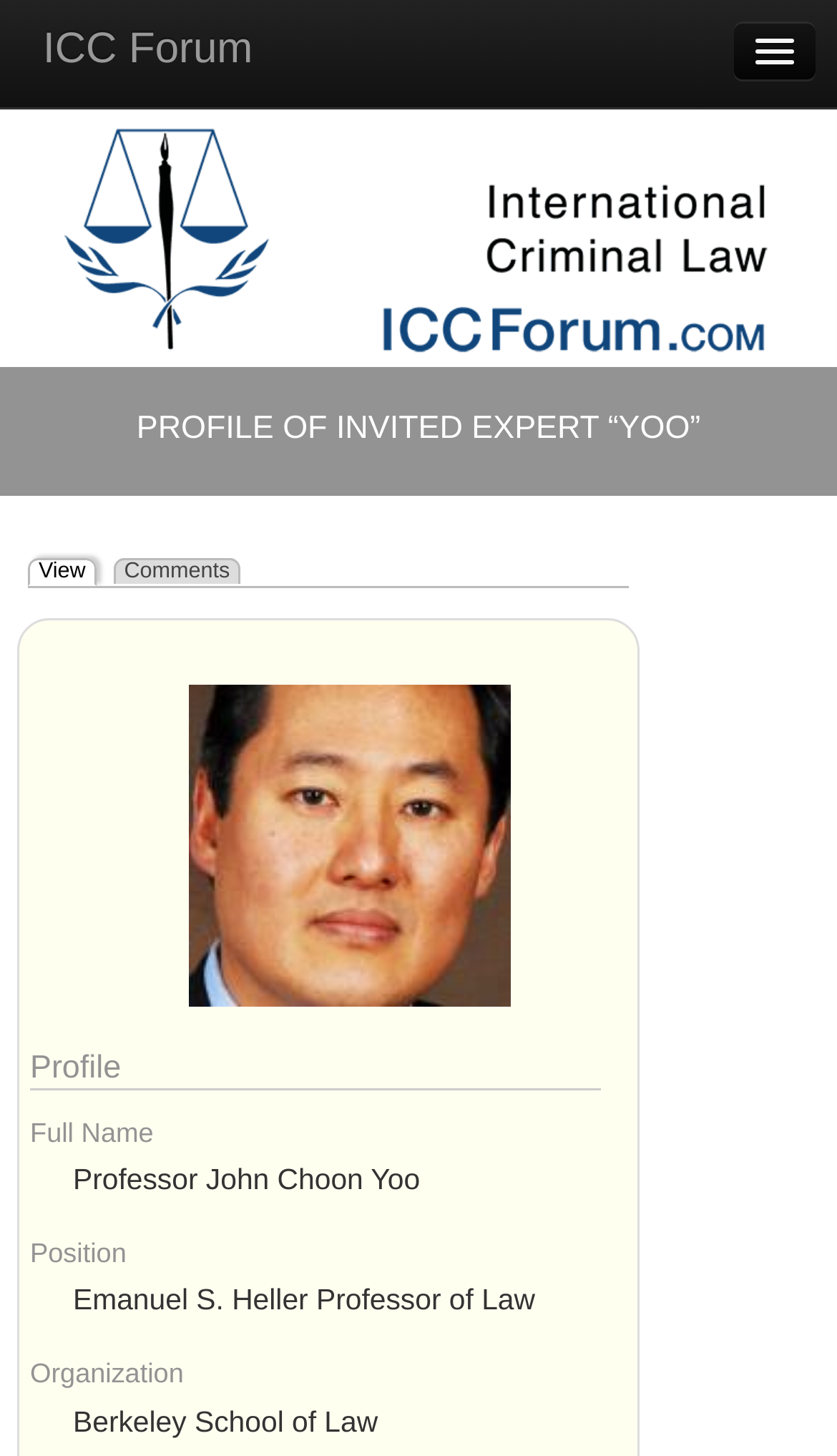Detail the webpage's structure and highlights in your description.

This webpage is about the International Criminal Court Forum, specifically featuring a profile of an invited expert named "Yoo". At the top, there are several links, including "ICC Forum", "Major Questions", "Videos & Lectures", "Background Materials", "About", and "Account", which are aligned horizontally across the page. Below these links, there is a search bar with a textbox and a "Go" button.

On the left side of the page, there is a large image with the text "International Criminal Law ICCForum.com" and a link with the same text. Below this image, there is a heading that reads "PROFILE OF INVITED EXPERT “YOO”". 

On the right side of the page, there is a profile section with a heading that reads "Profile". This section contains a list of details about Yoo, including his full name, position, and organization. Each detail is presented in a description list format, with a term on the left and a detail on the right. 

There is also a link to view Yoo's picture, which is located below the profile section. The picture is displayed below the link. Additionally, there are links to view comments and a link that reads "View" above the profile section.